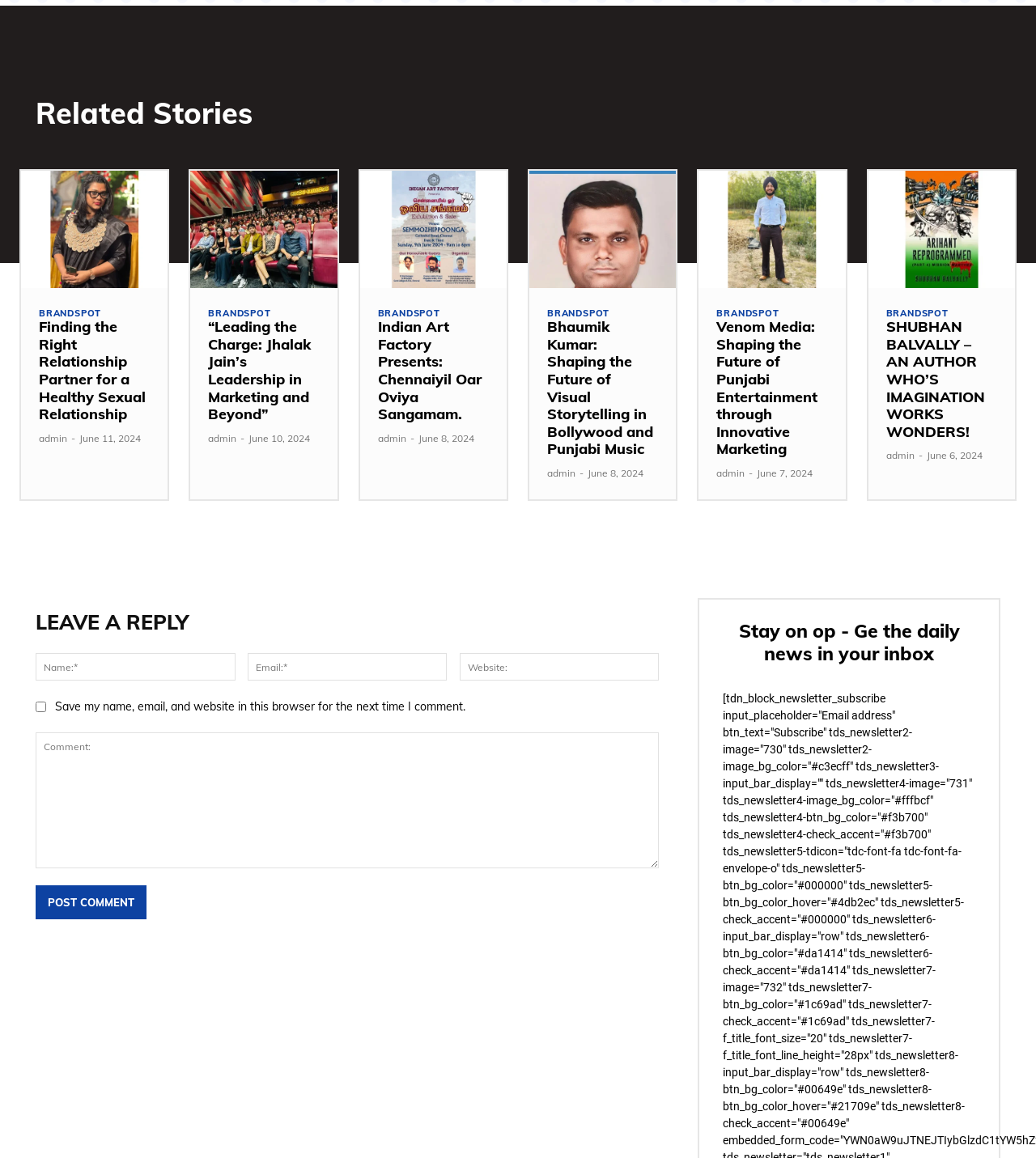What is the purpose of the 'Stay on op' section?
Please provide a single word or phrase as your answer based on the screenshot.

Newsletter subscription